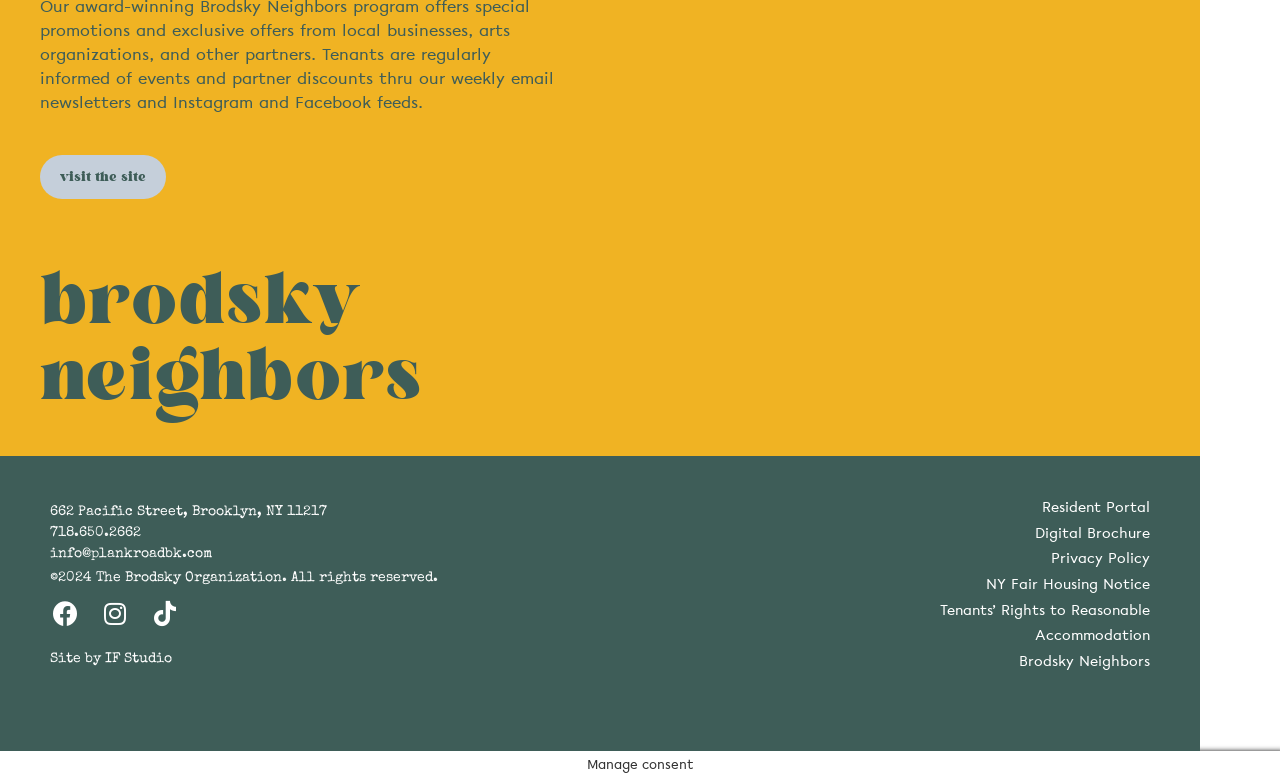Identify the bounding box coordinates of the region that should be clicked to execute the following instruction: "follow on Facebook".

[0.031, 0.753, 0.07, 0.817]